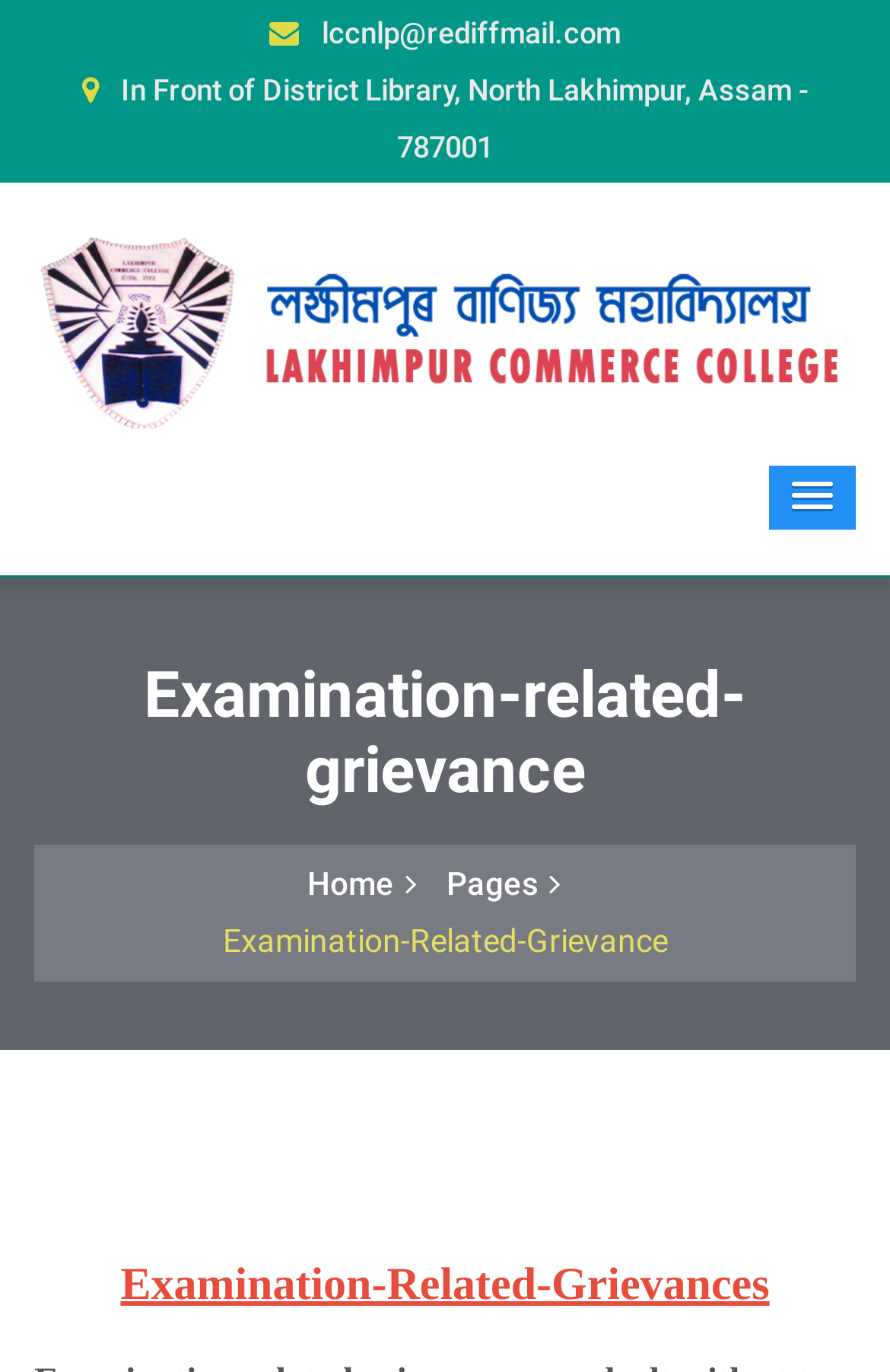What is the name of the grievance-related section?
Could you please answer the question thoroughly and with as much detail as possible?

I found the name of the section by reading the static text element 'Examination-Related-Grievances' which is located at the bottom of the page.